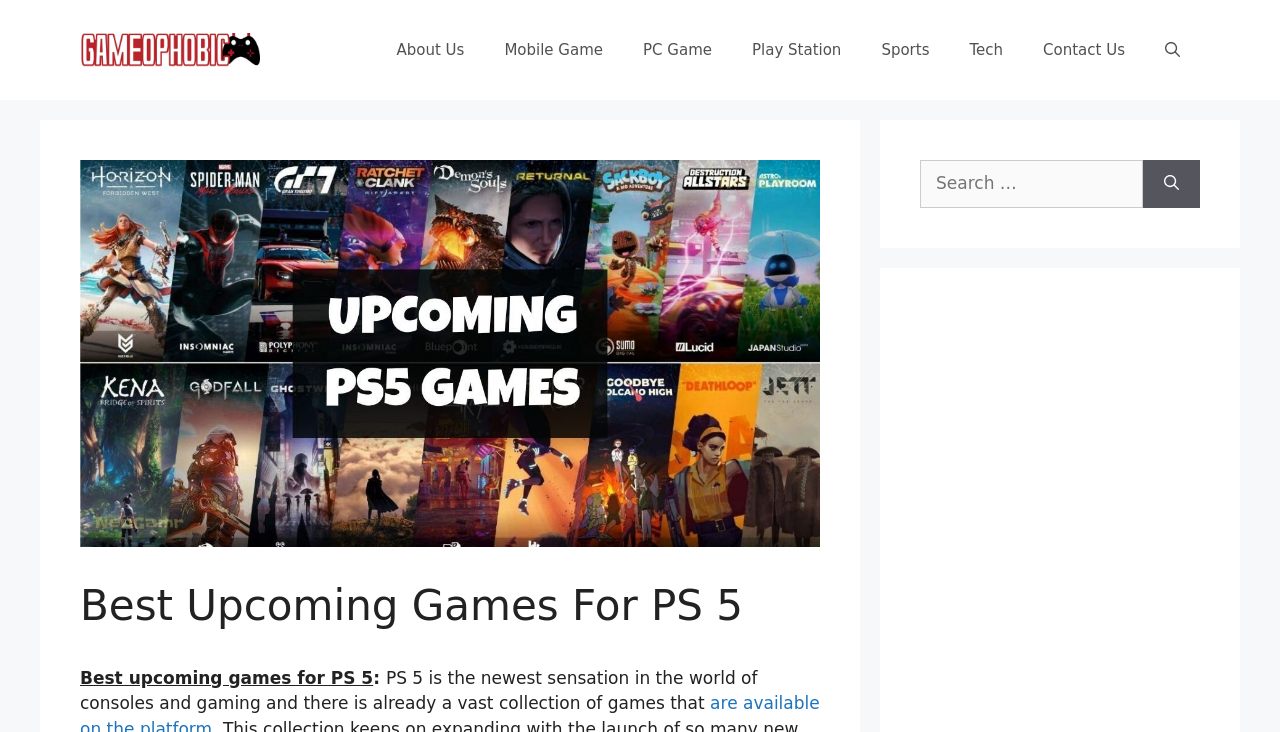Can you find the bounding box coordinates for the element to click on to achieve the instruction: "Search for a game"?

[0.719, 0.219, 0.893, 0.283]